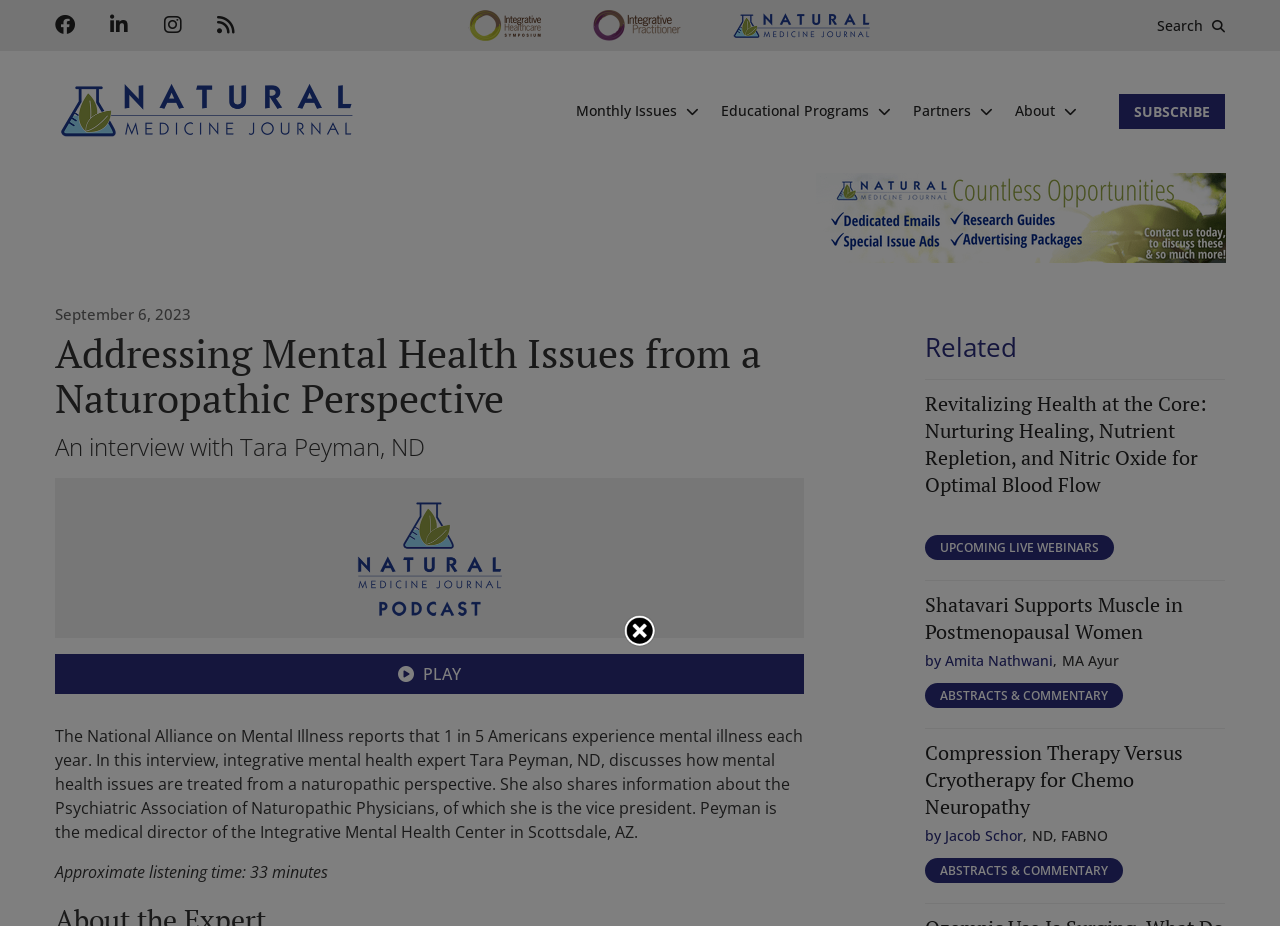Determine the coordinates of the bounding box for the clickable area needed to execute this instruction: "Click on the 'Islam Mentor' link".

None